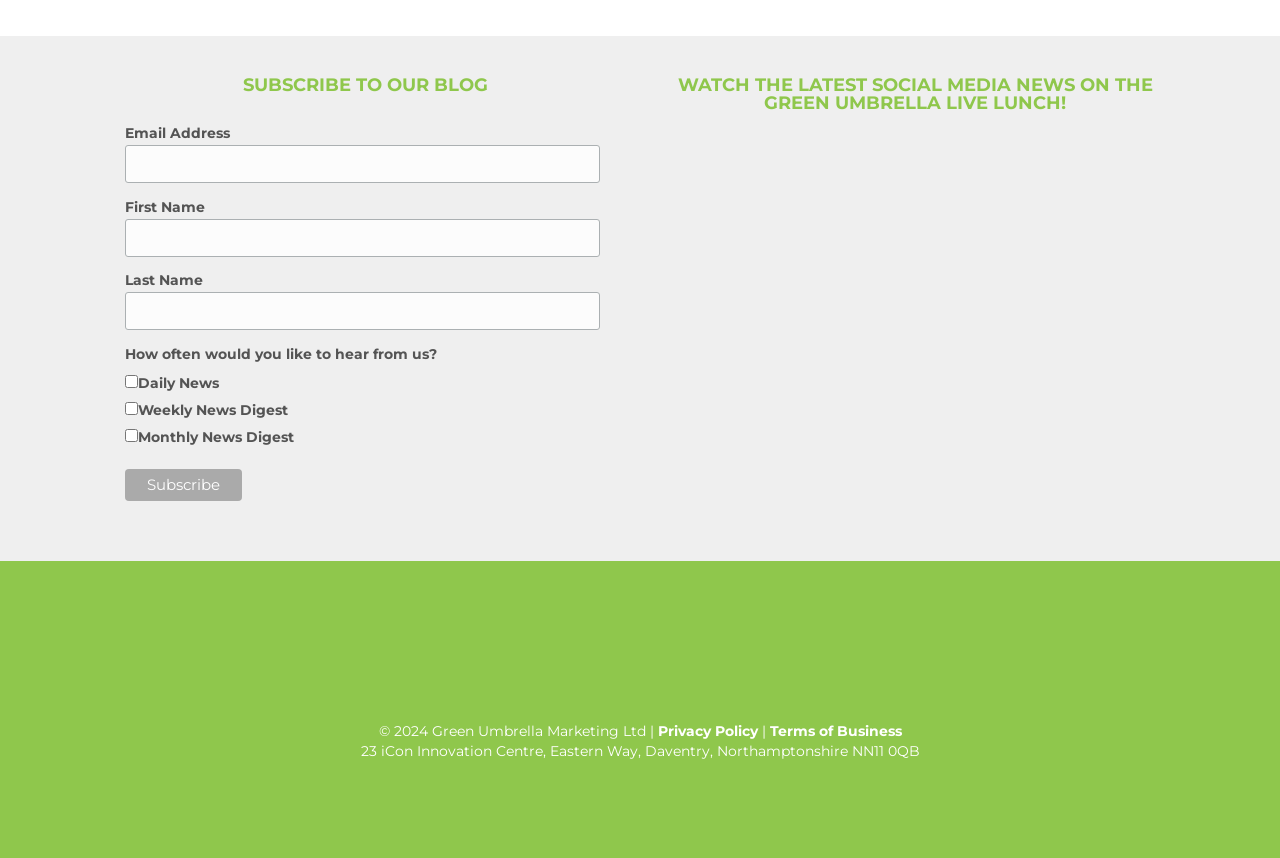Please reply with a single word or brief phrase to the question: 
How many links are available in the section below the form?

4